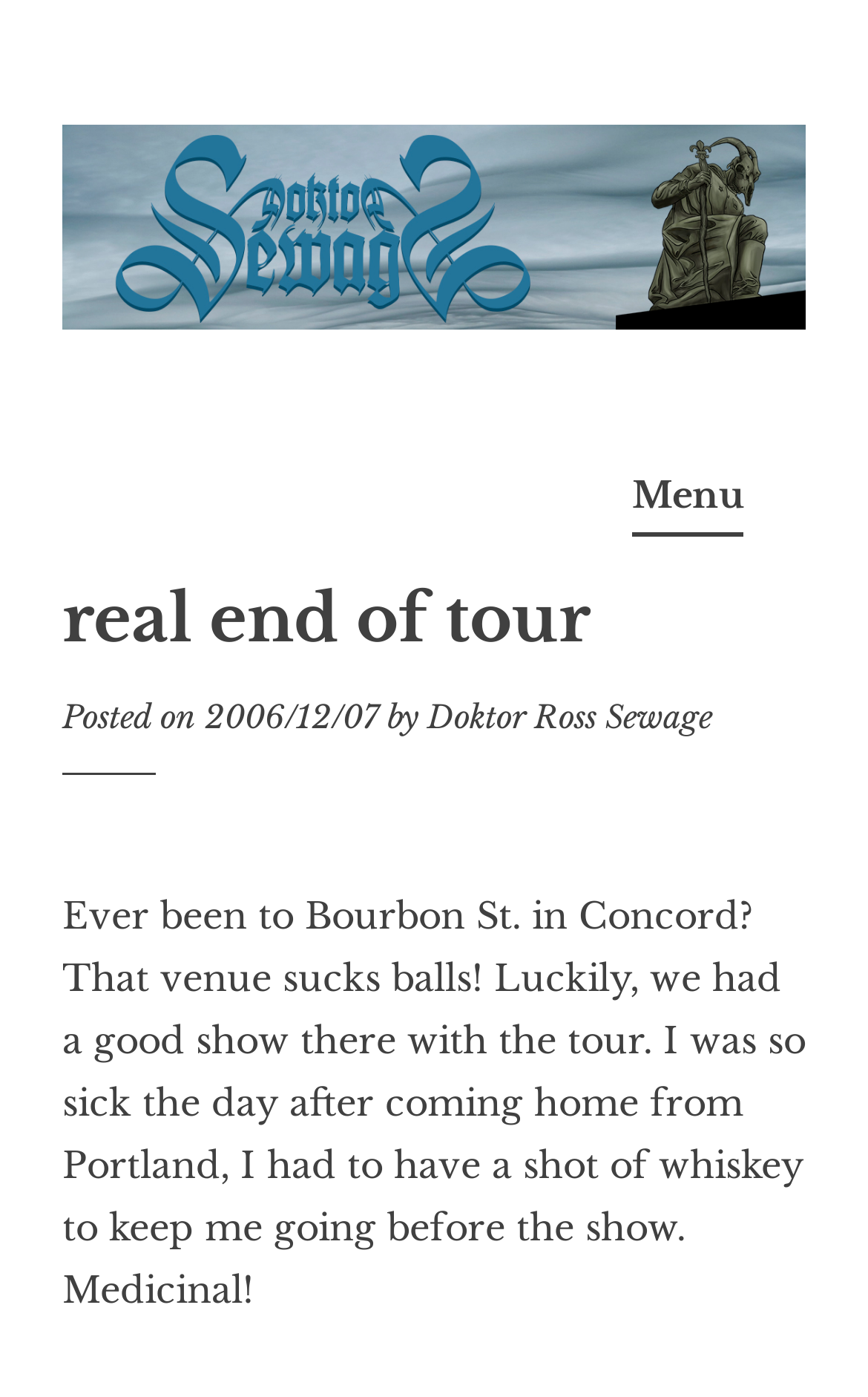What is the date of the post?
Please provide a single word or phrase based on the screenshot.

2006/12/07